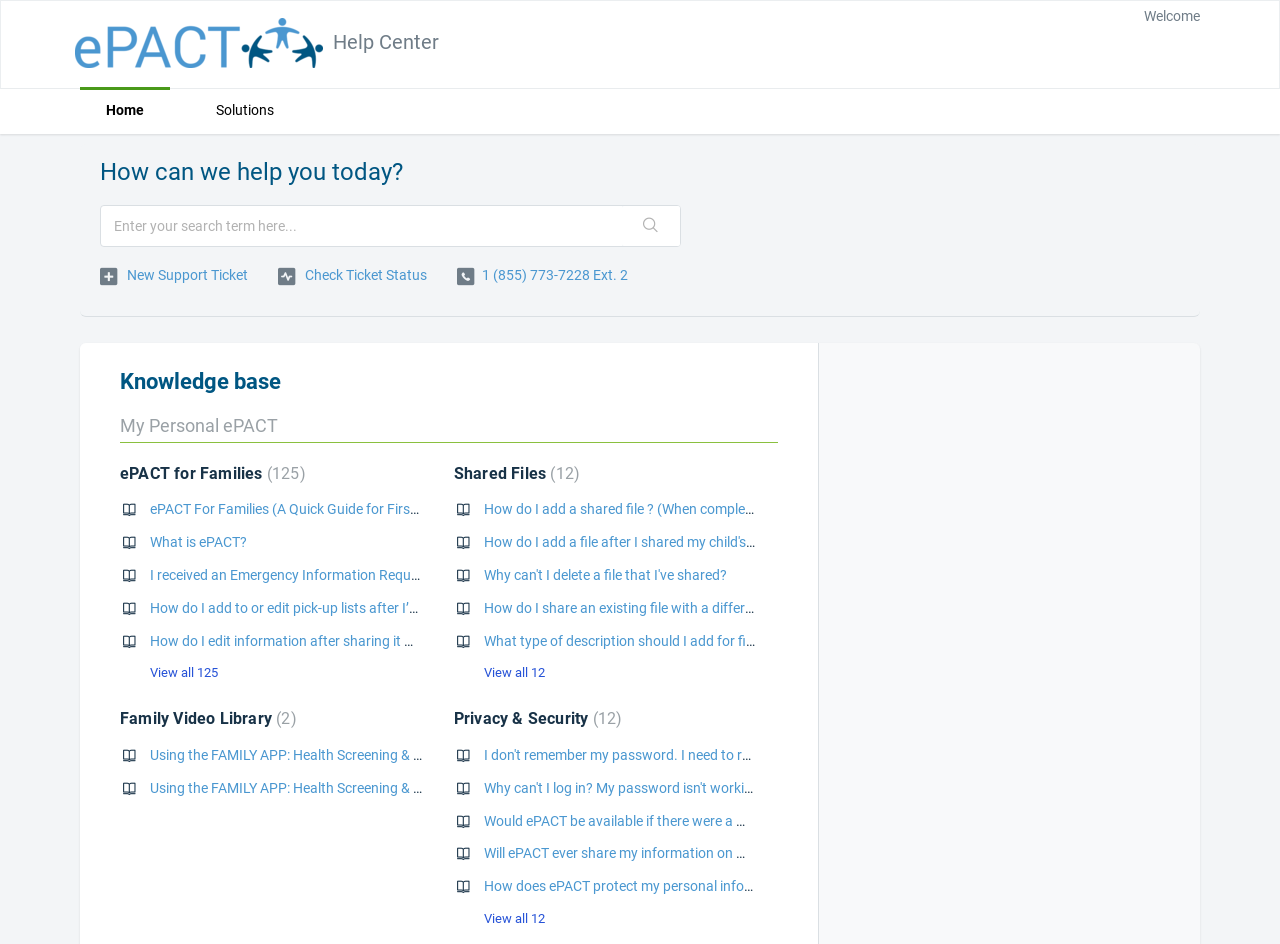How many video resources are available in the 'Family Video Library'?
Examine the image closely and answer the question with as much detail as possible.

Under the 'Family Video Library' section, I counted two links to video resources, indicating that there are two video resources available.